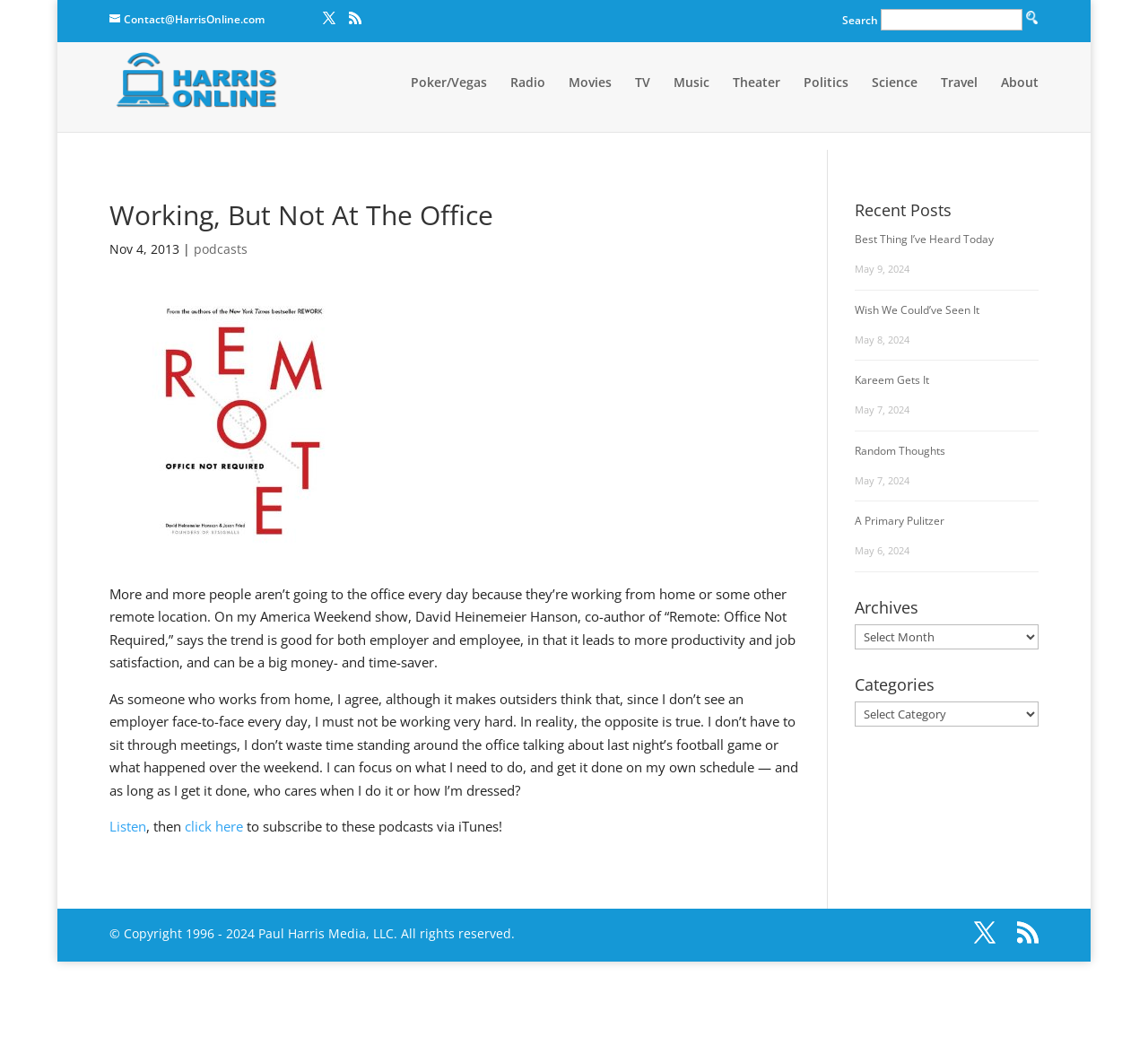Identify the bounding box coordinates of the element to click to follow this instruction: 'Listen to a podcast'. Ensure the coordinates are four float values between 0 and 1, provided as [left, top, right, bottom].

[0.095, 0.775, 0.127, 0.792]